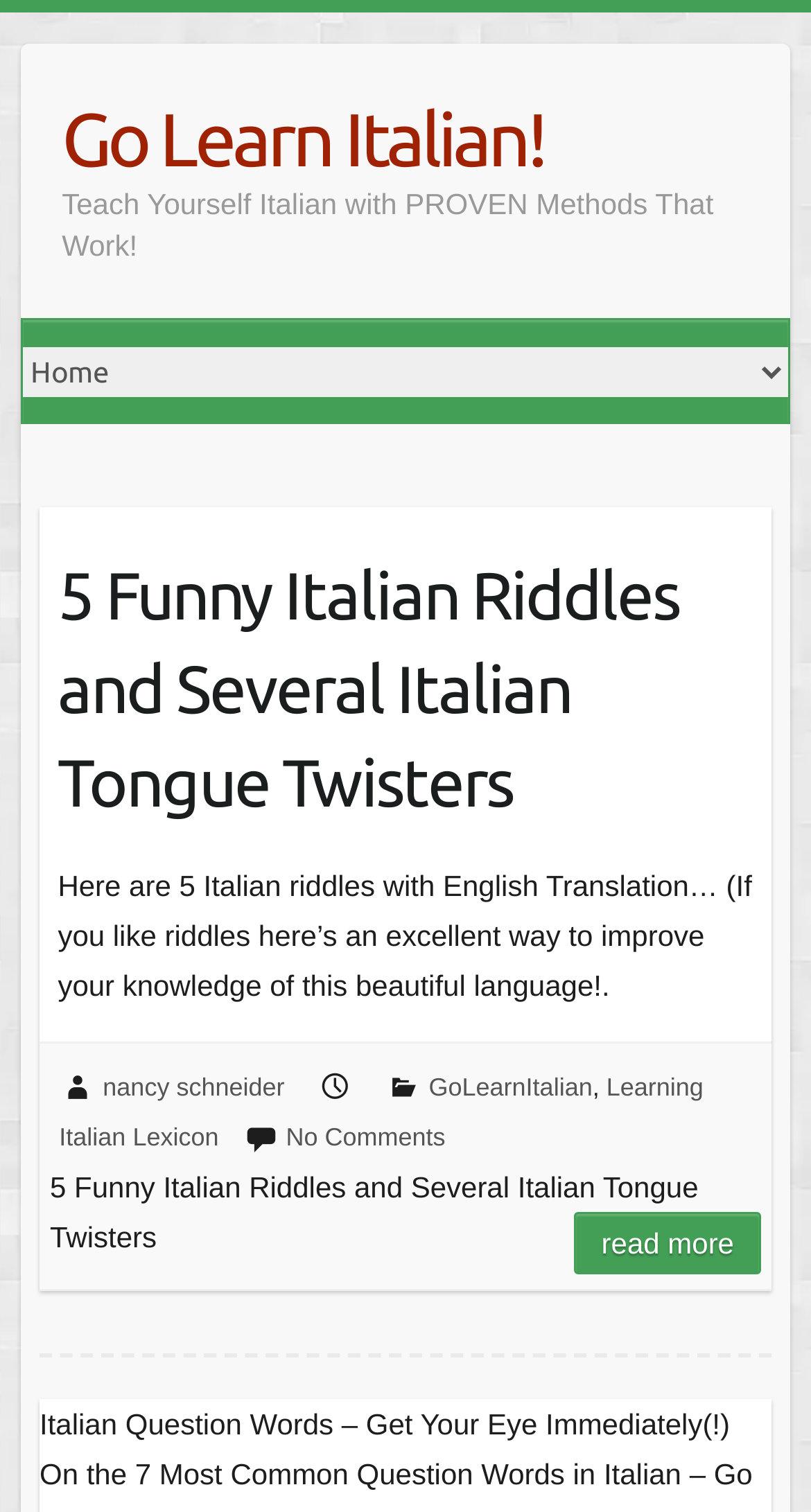Find the coordinates for the bounding box of the element with this description: "GoLearnItalian".

[0.529, 0.709, 0.731, 0.728]